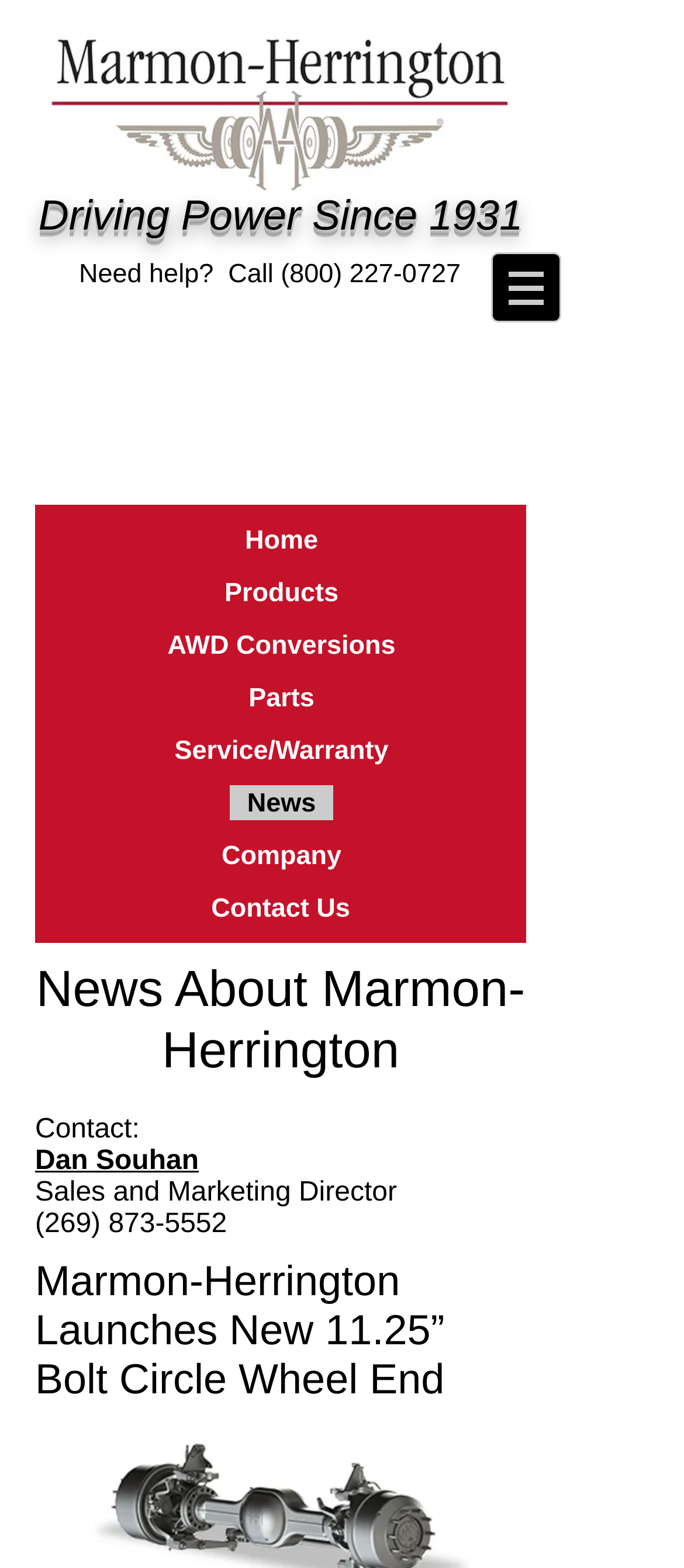How many main navigation links are there?
Observe the image and answer the question with a one-word or short phrase response.

7